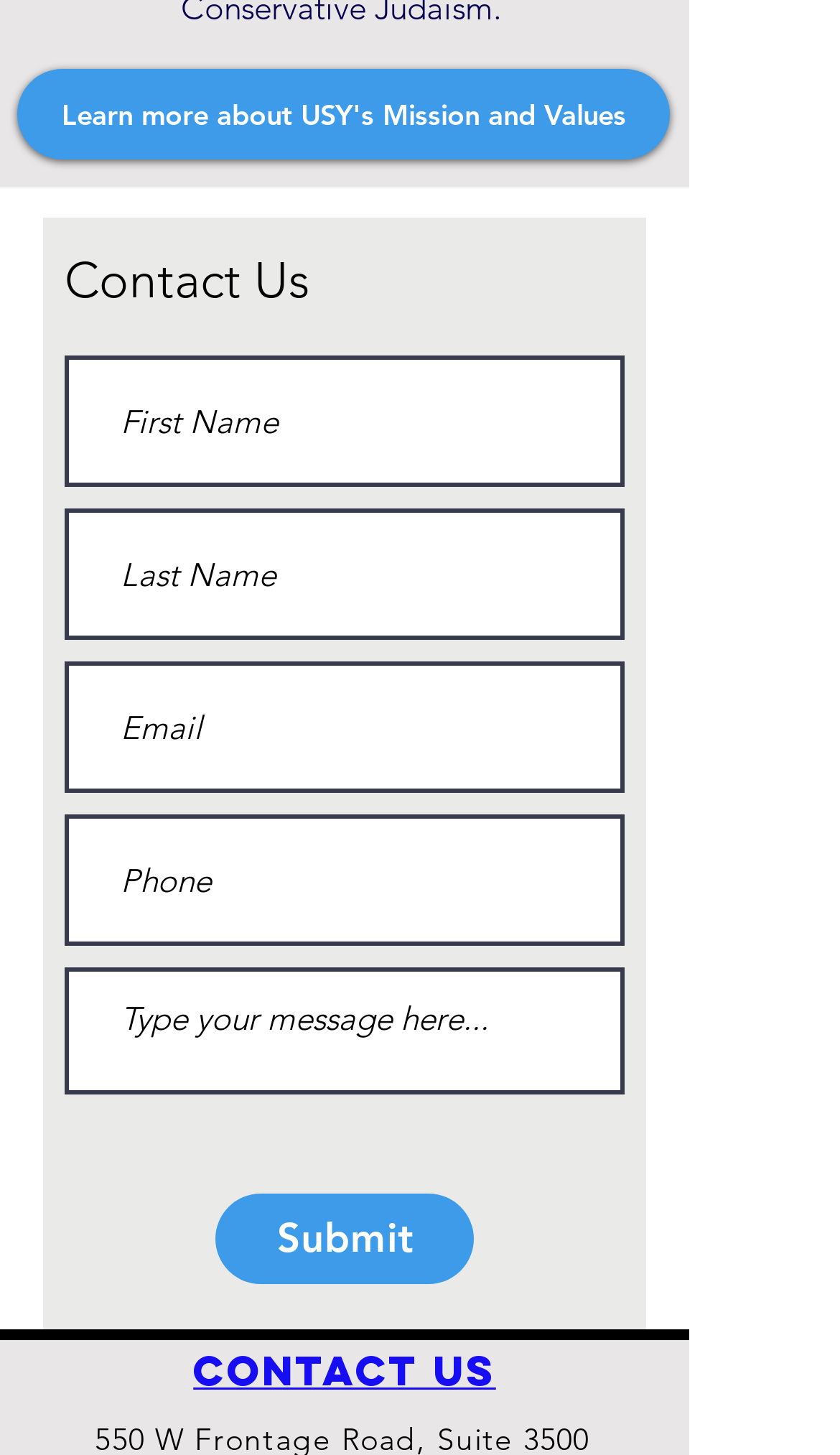Determine the bounding box coordinates of the clickable element to achieve the following action: 'search for something'. Provide the coordinates as four float values between 0 and 1, formatted as [left, top, right, bottom].

None